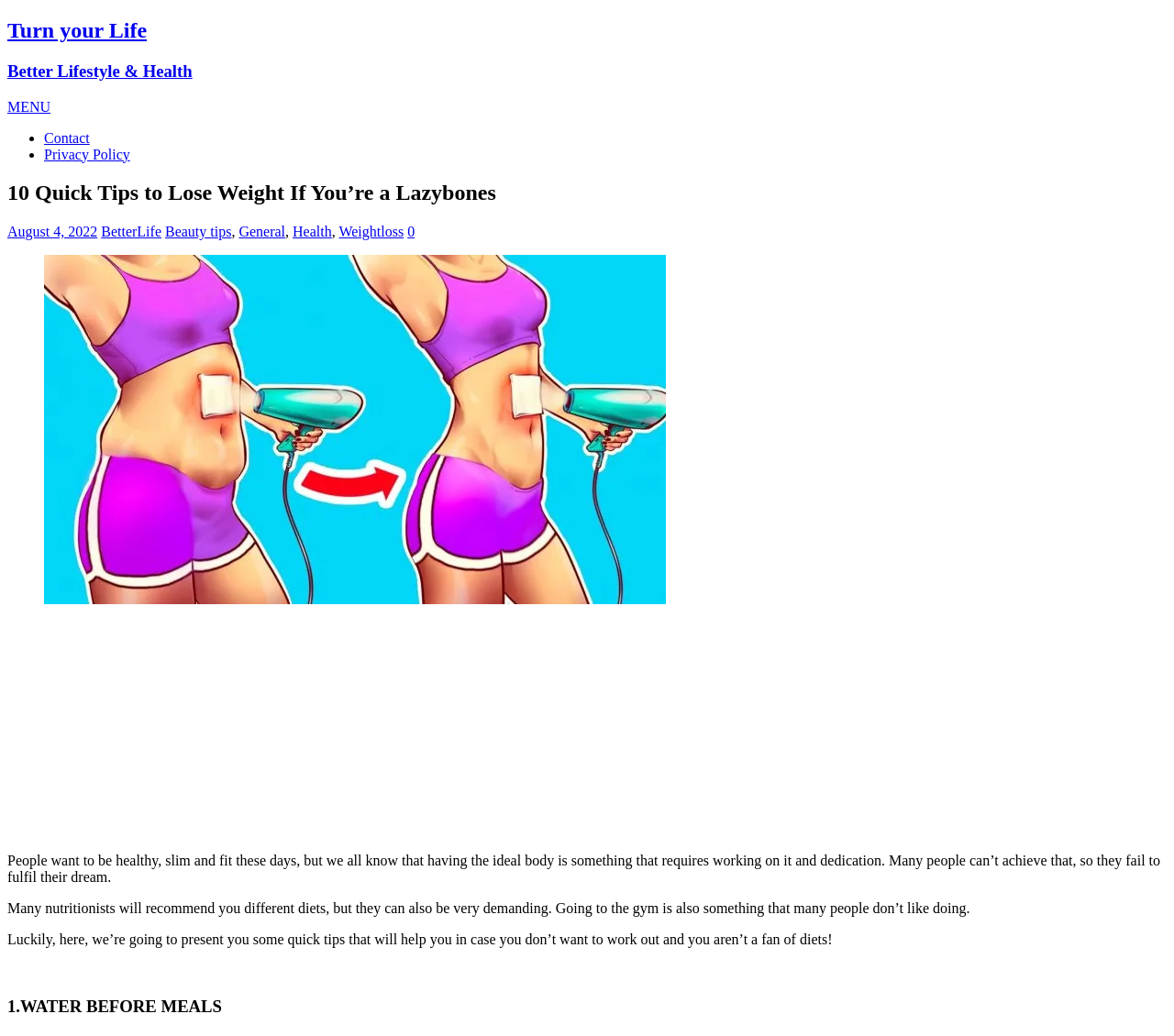Find the bounding box coordinates for the area that must be clicked to perform this action: "Click on the 'Turn your Life Better Lifestyle & Health' link".

[0.006, 0.018, 0.994, 0.079]